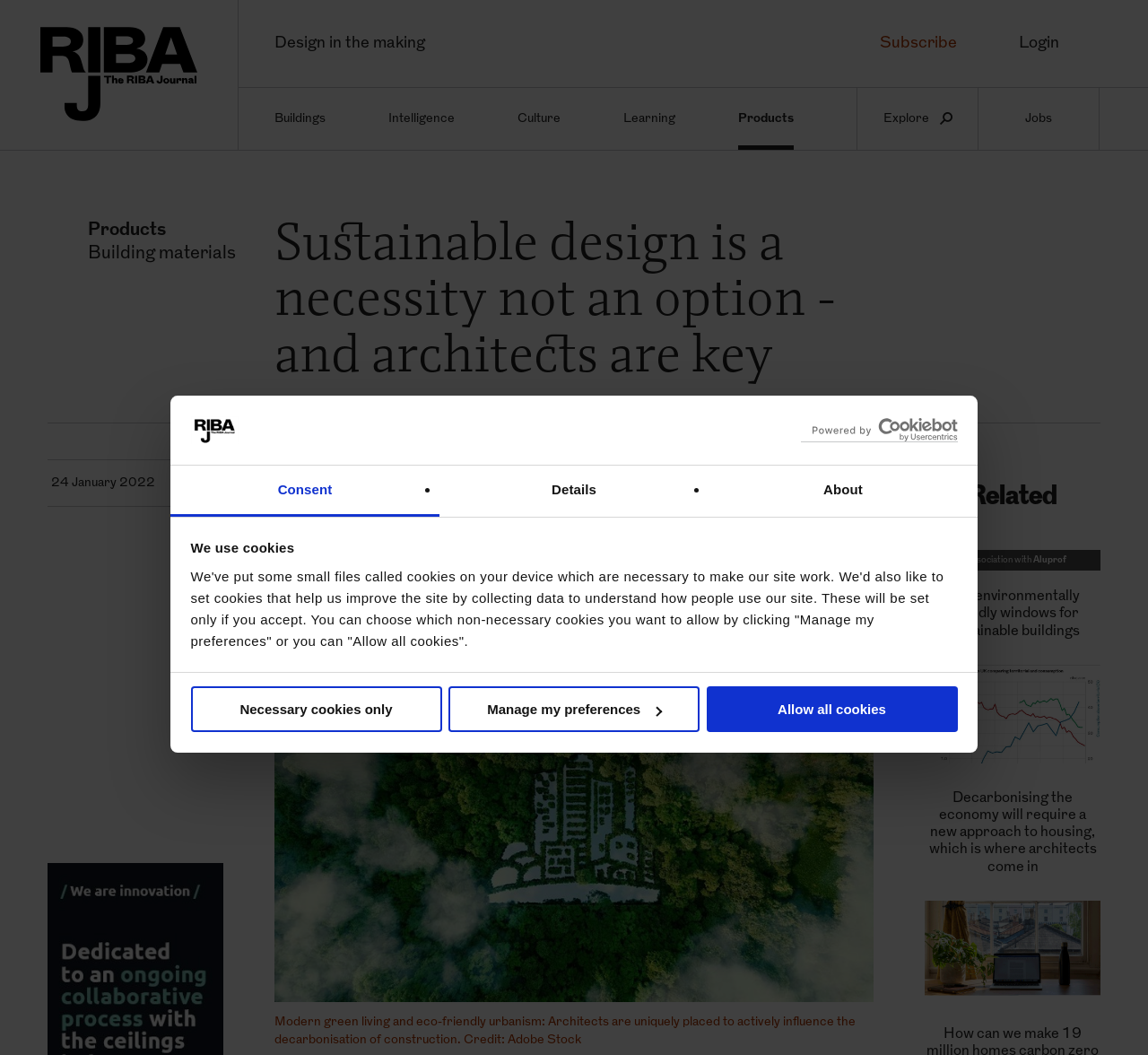Find the bounding box coordinates of the element you need to click on to perform this action: 'Click the 'Subscribe' link'. The coordinates should be represented by four float values between 0 and 1, in the format [left, top, right, bottom].

[0.747, 0.022, 0.852, 0.06]